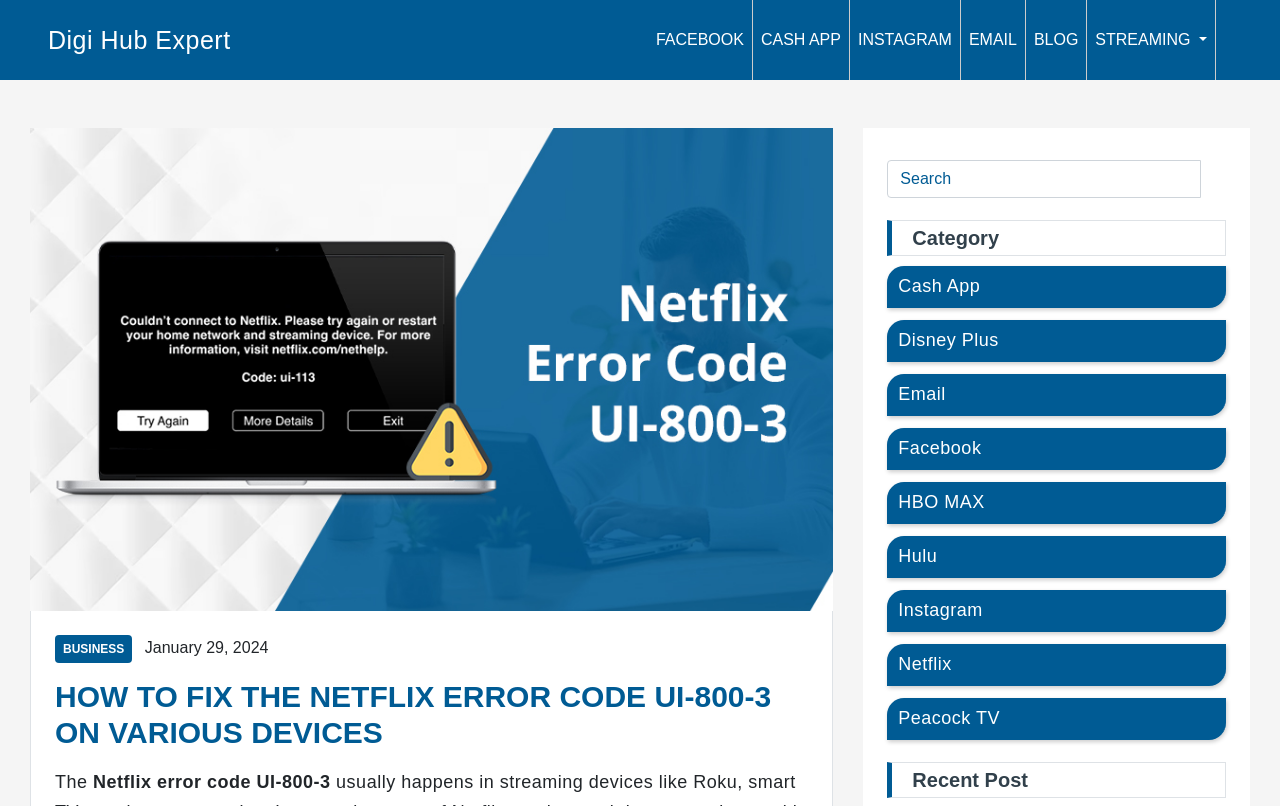Identify the bounding box coordinates of the specific part of the webpage to click to complete this instruction: "search for something".

[0.693, 0.199, 0.938, 0.246]